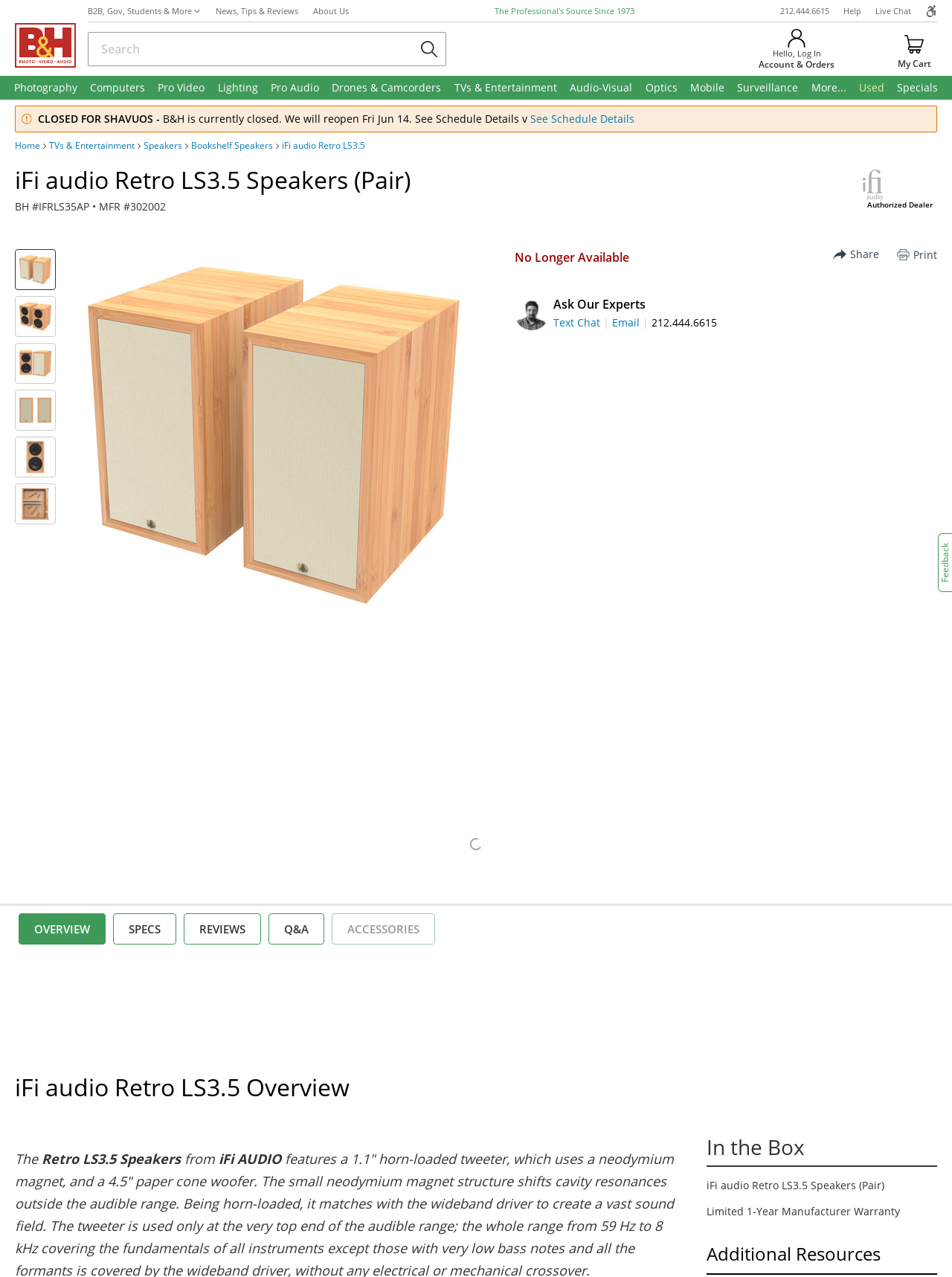What type of experts are available for chat?
Using the screenshot, give a one-word or short phrase answer.

TV and Entertainment Experts